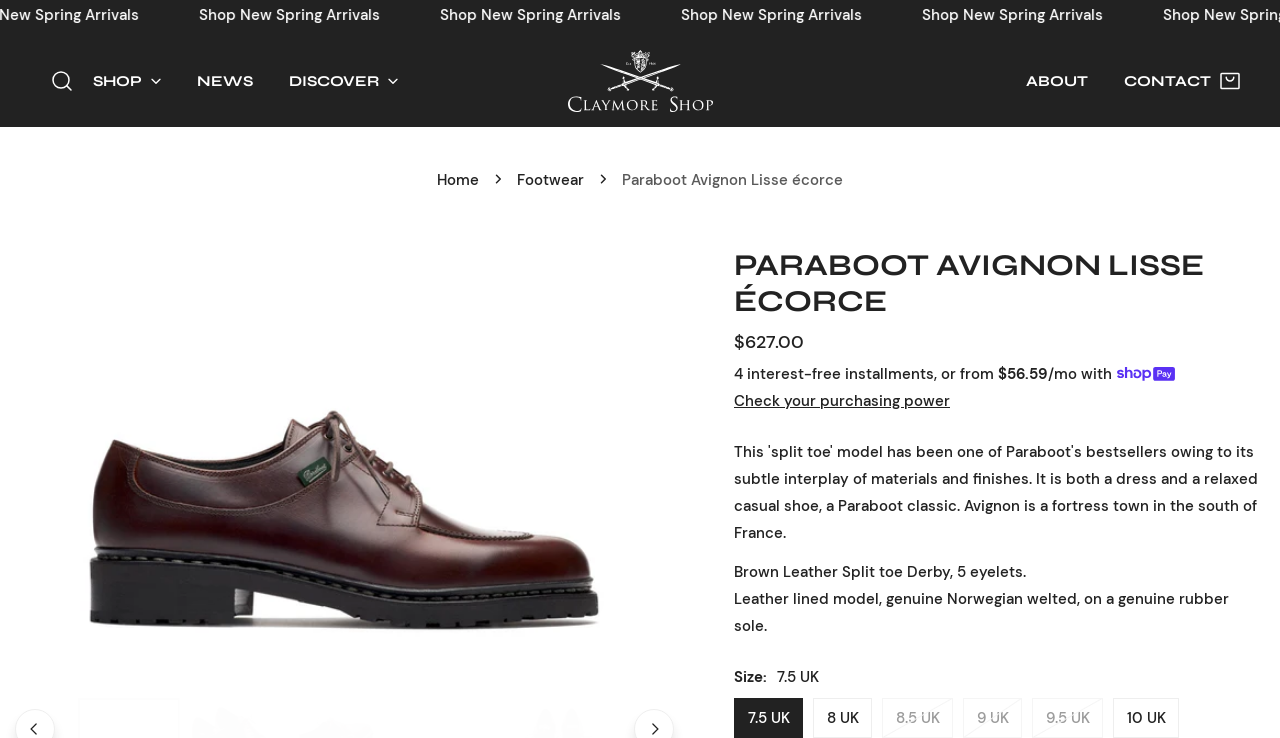Using the format (top-left x, top-left y, bottom-right x, bottom-right y), and given the element description, identify the bounding box coordinates within the screenshot: Home

[0.341, 0.226, 0.374, 0.263]